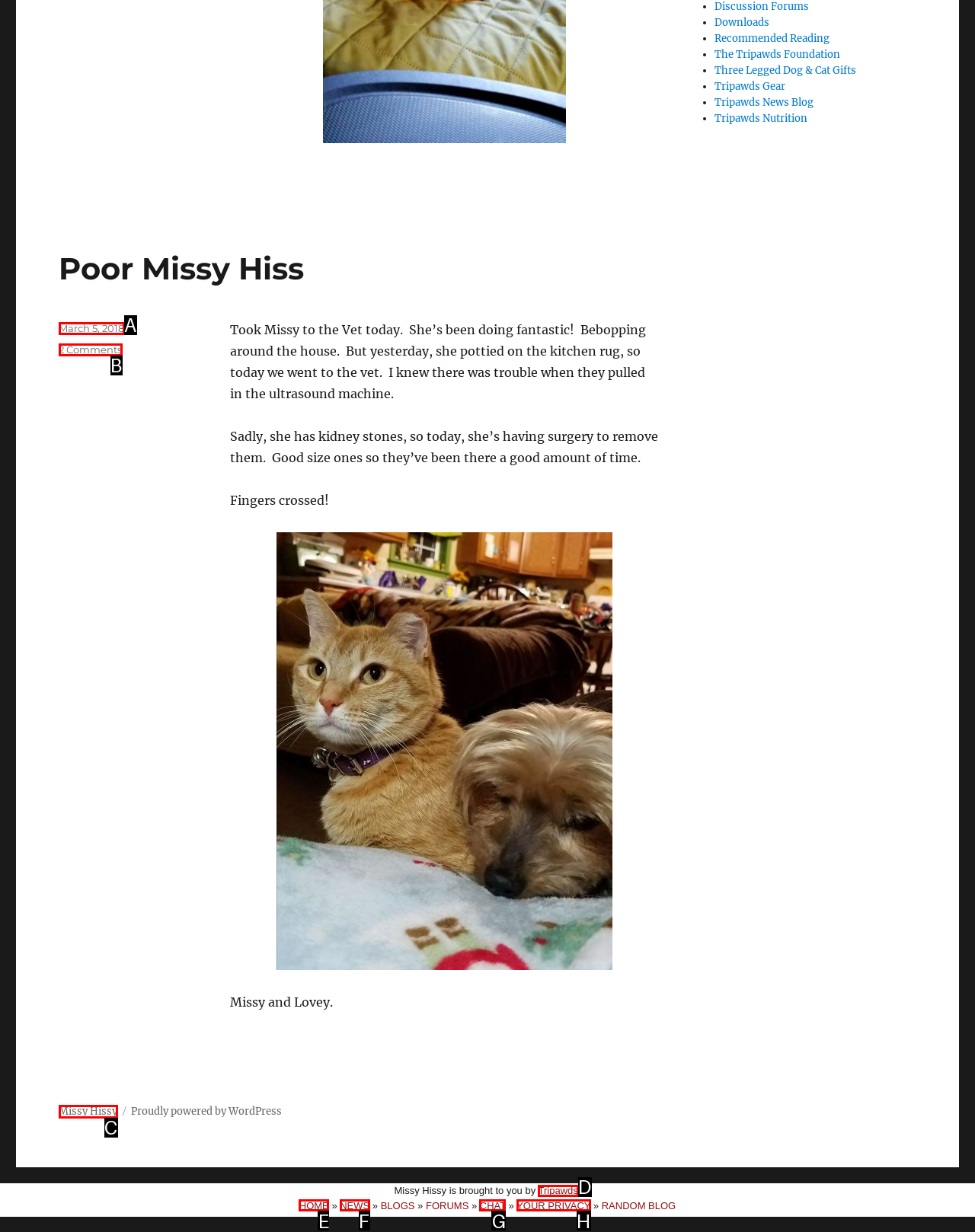Find the appropriate UI element to complete the task: Visit 'Tripawds'. Indicate your choice by providing the letter of the element.

D